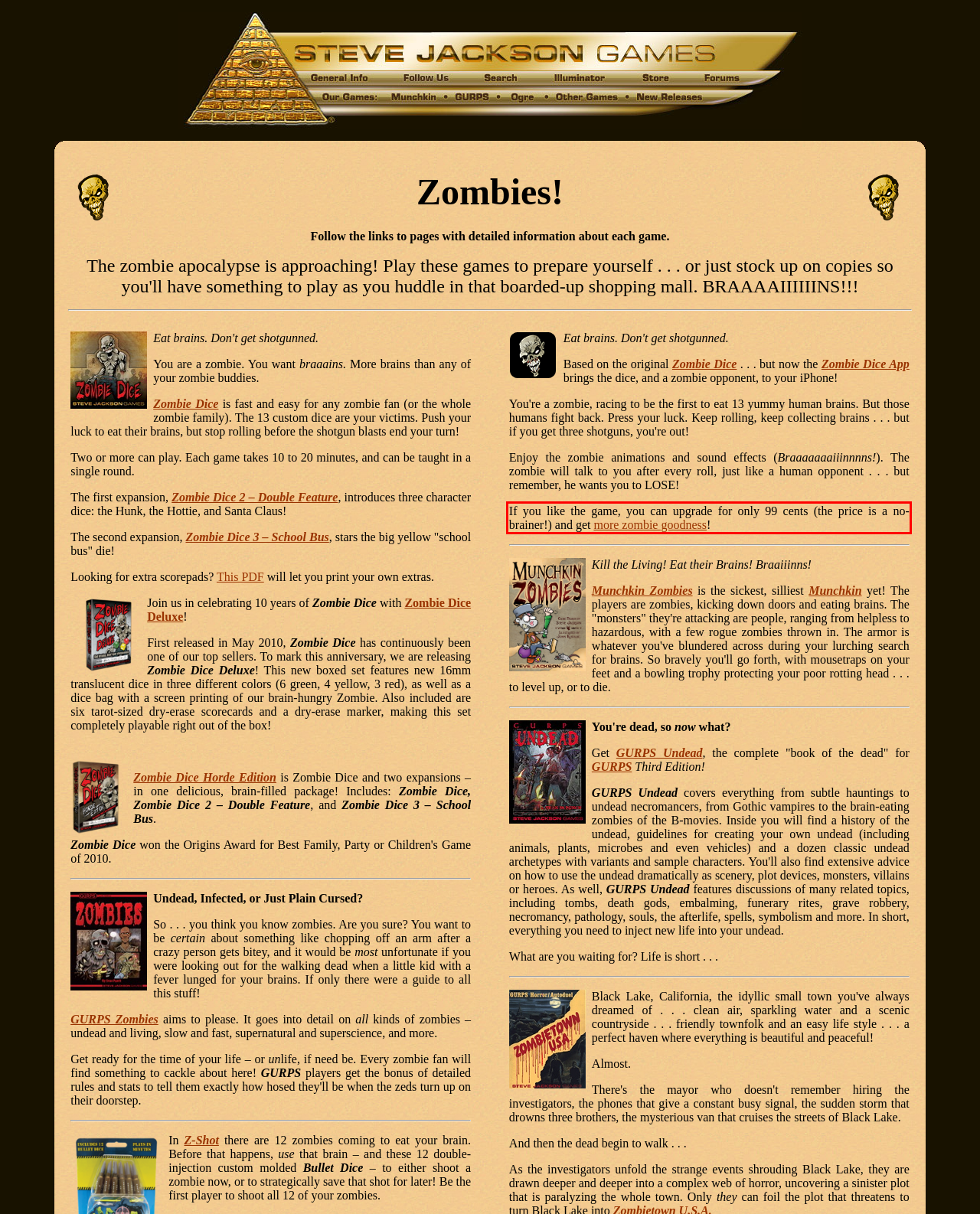Identify and extract the text within the red rectangle in the screenshot of the webpage.

If you like the game, you can upgrade for only 99 cents (the price is a no-brainer!) and get more zombie goodness!